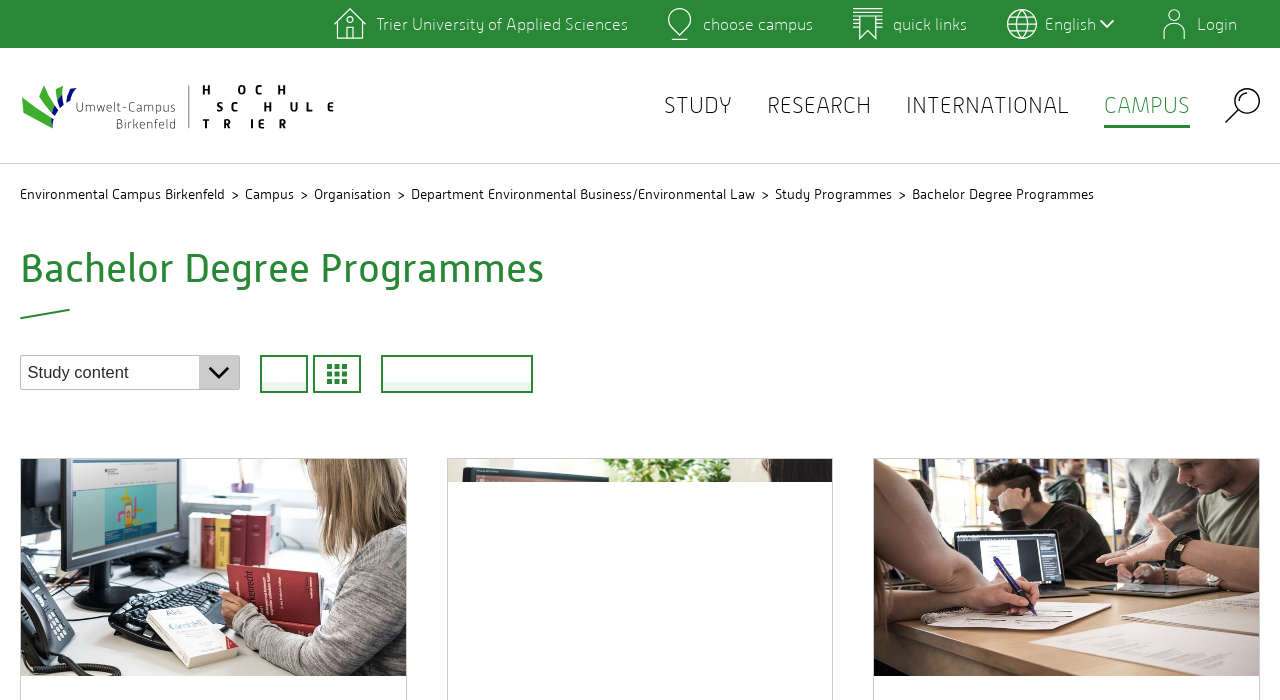Find the bounding box coordinates of the clickable region needed to perform the following instruction: "choose English". The coordinates should be provided as four float numbers between 0 and 1, i.e., [left, top, right, bottom].

[0.779, 0.0, 0.874, 0.069]